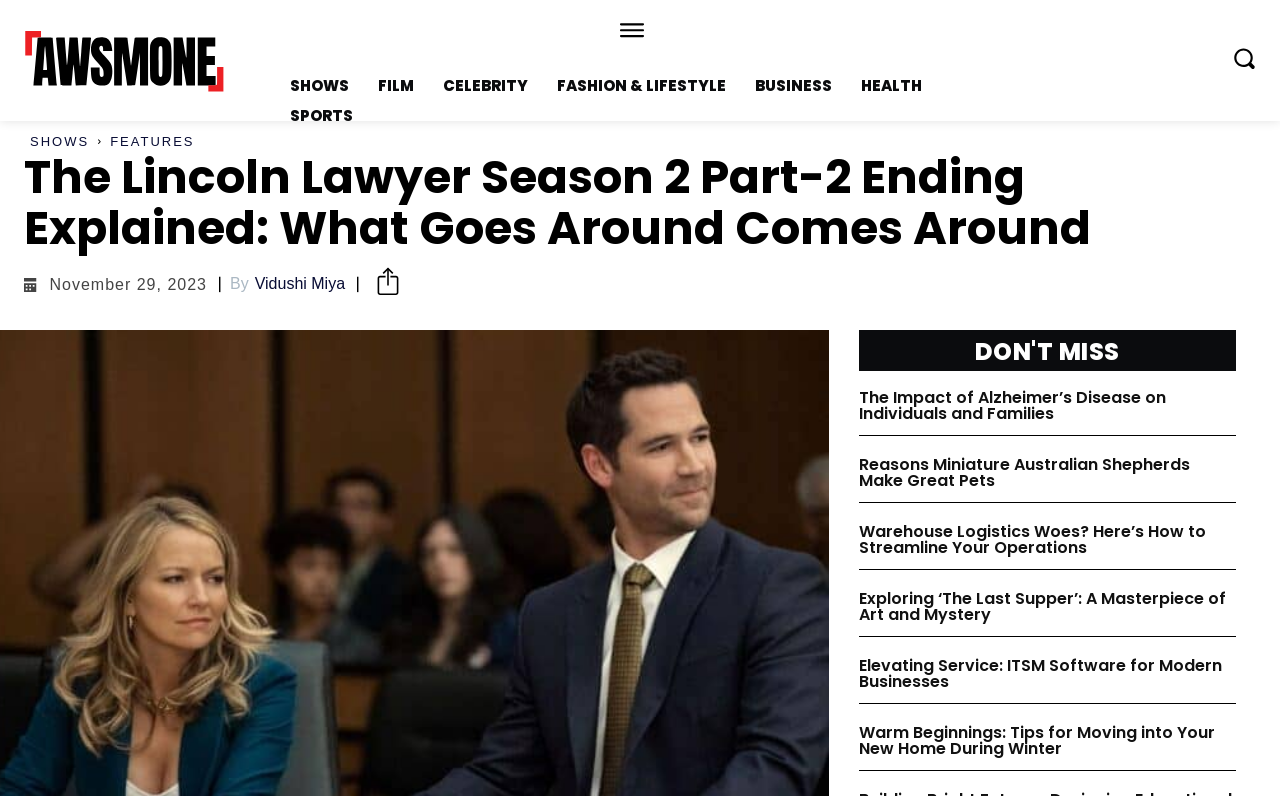Please specify the bounding box coordinates of the area that should be clicked to accomplish the following instruction: "Read the article 'The Impact of Alzheimer’s Disease on Individuals and Families'". The coordinates should consist of four float numbers between 0 and 1, i.e., [left, top, right, bottom].

[0.671, 0.486, 0.911, 0.535]